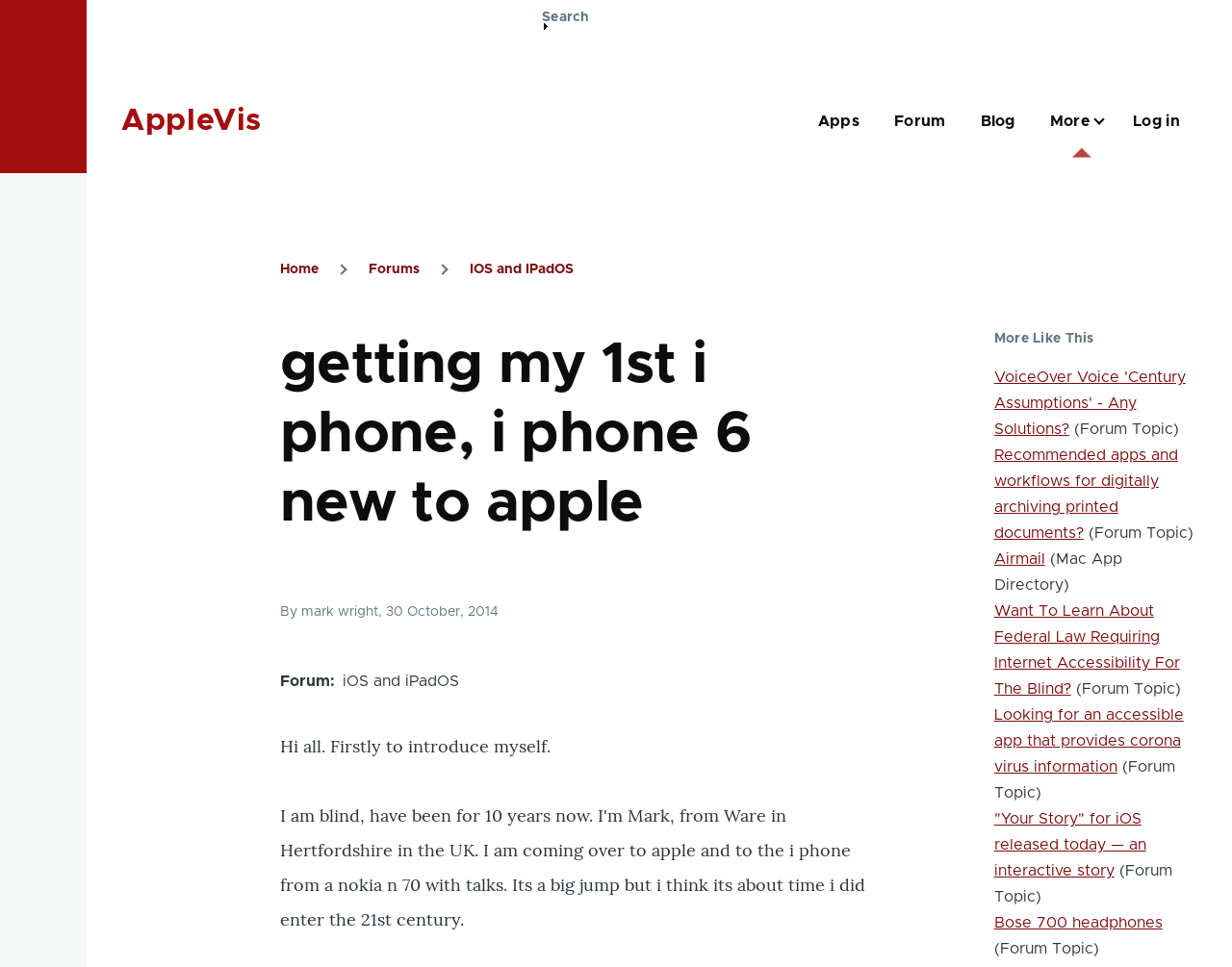Please identify the bounding box coordinates of the clickable area that will fulfill the following instruction: "Skip to main content". The coordinates should be in the format of four float numbers between 0 and 1, i.e., [left, top, right, bottom].

[0.0, 0.0, 1.0, 0.018]